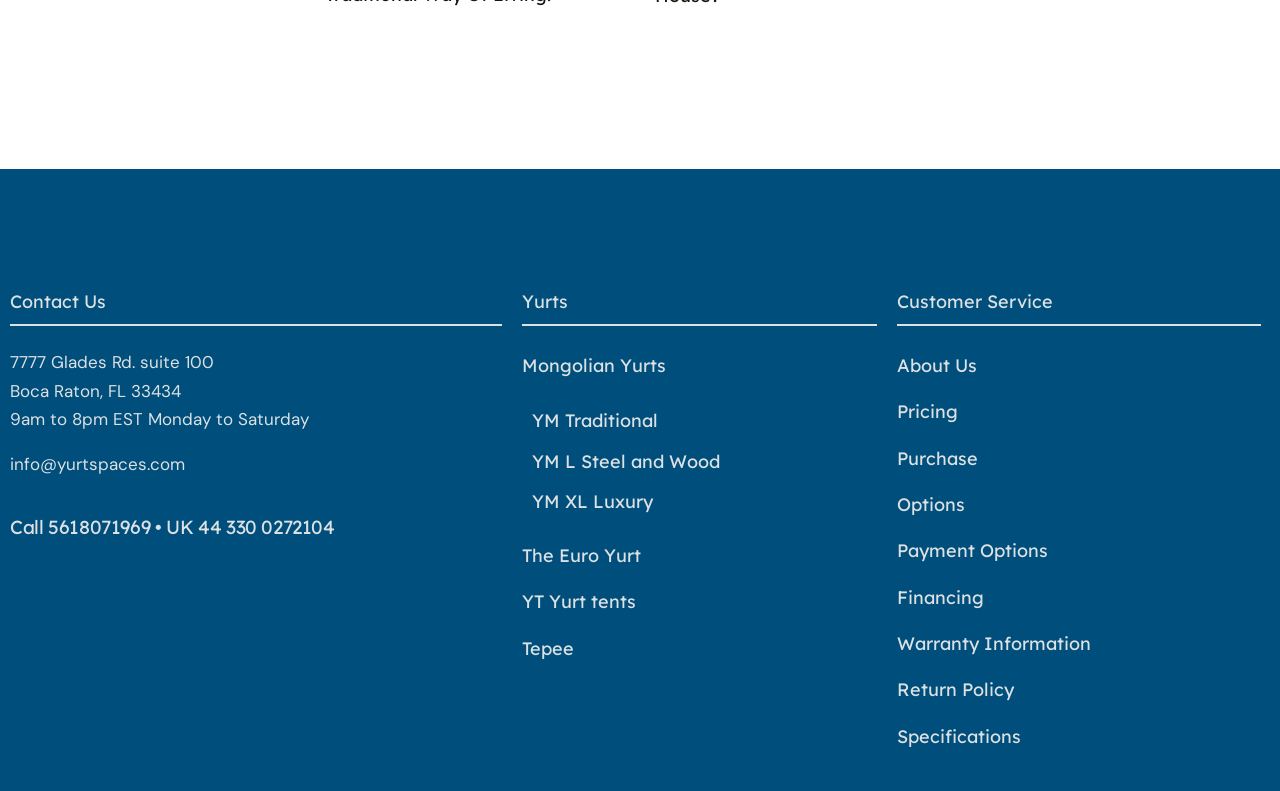What types of yurts are available?
Answer the question with a single word or phrase, referring to the image.

Mongolian, YM Traditional, YM L Steel and Wood, YM XL Luxury, Euro, YT Yurt tents, Tepee